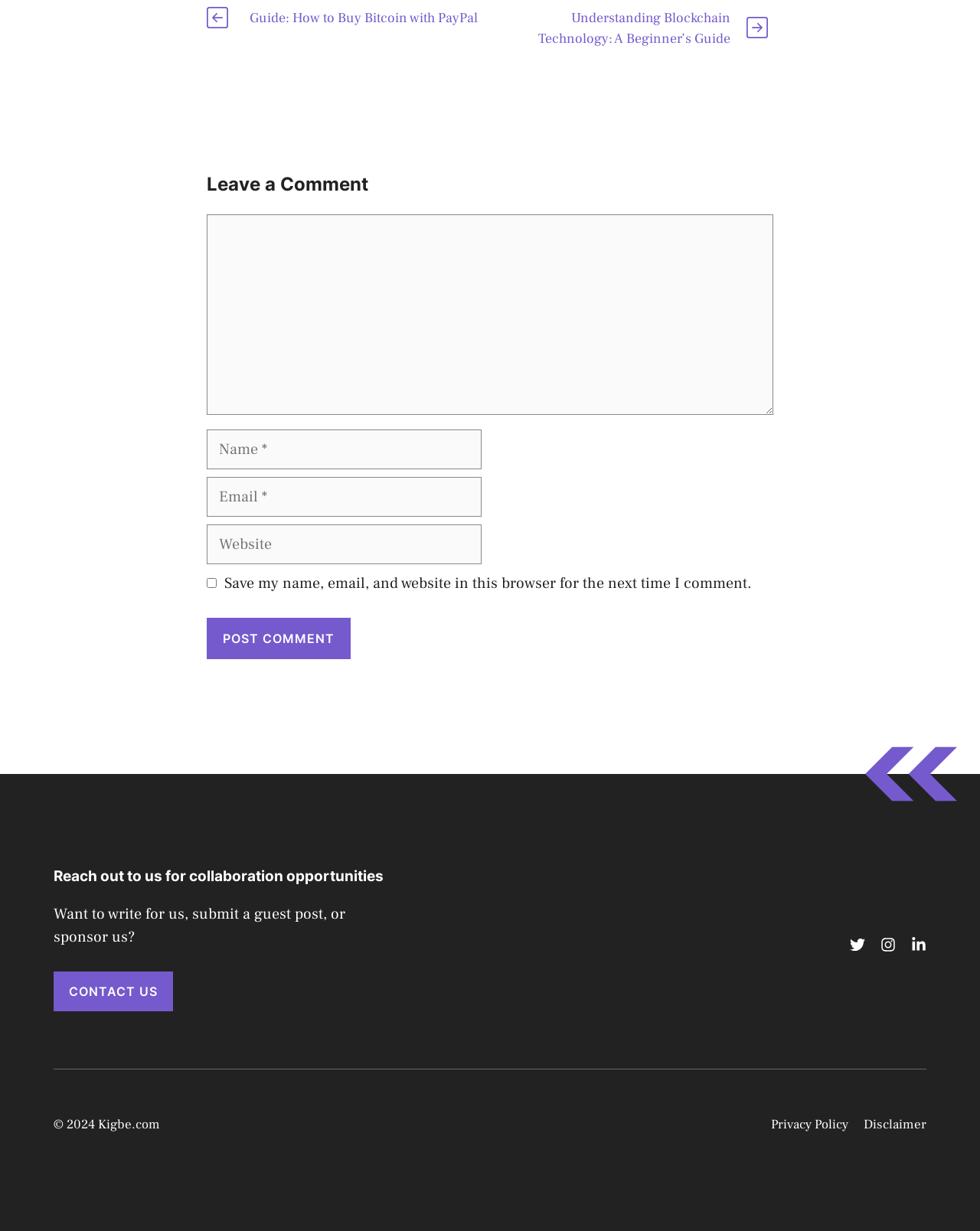Please locate the bounding box coordinates of the element that needs to be clicked to achieve the following instruction: "Click the 'CONTACT US' link". The coordinates should be four float numbers between 0 and 1, i.e., [left, top, right, bottom].

[0.055, 0.789, 0.177, 0.822]